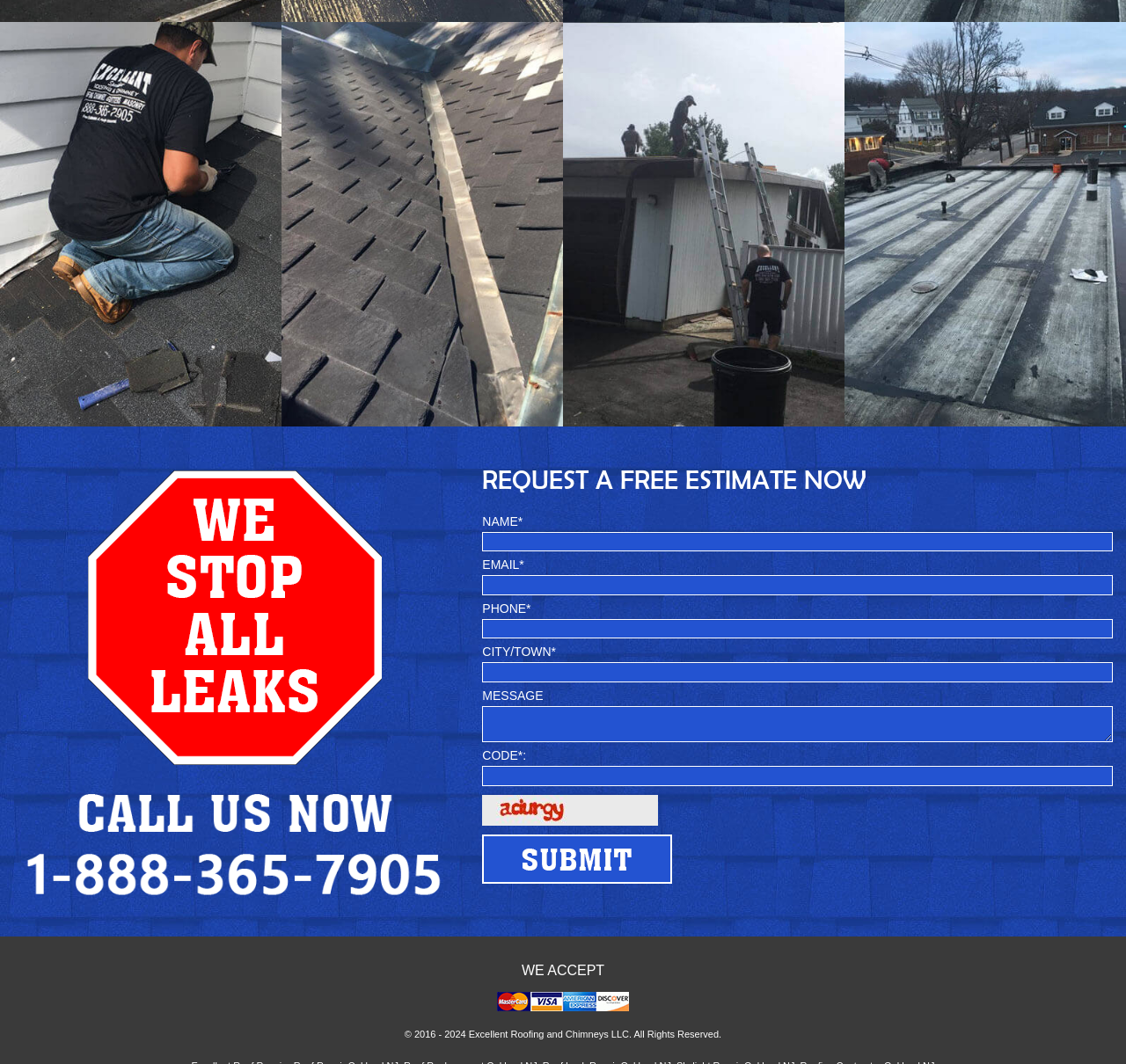Please answer the following question as detailed as possible based on the image: 
What is the method to submit the form on the webpage?

The Submit button is located at the bottom of the form and is used to submit the form after filling in the required fields.